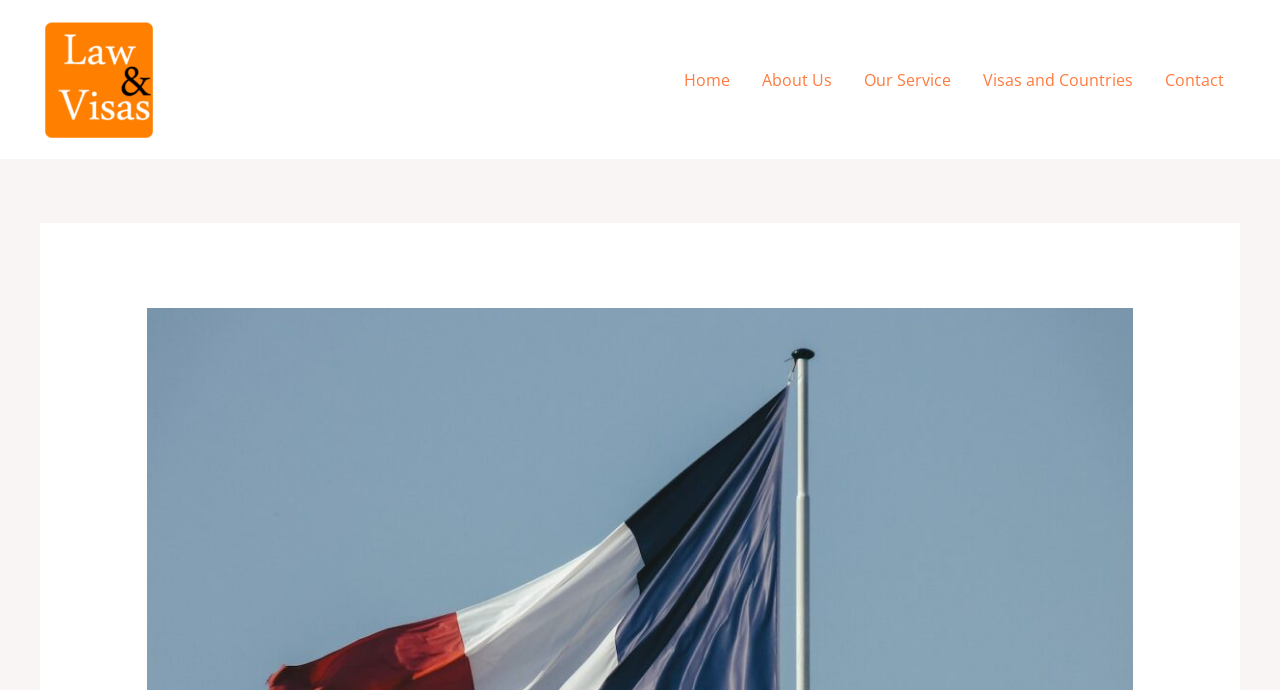Carefully examine the image and provide an in-depth answer to the question: What is the position of the 'Contact' link?

I compared the x2 coordinates of the navigation links and found that the 'Contact' link has the largest x2 value, which is 0.969, indicating that it is positioned at the rightmost side.